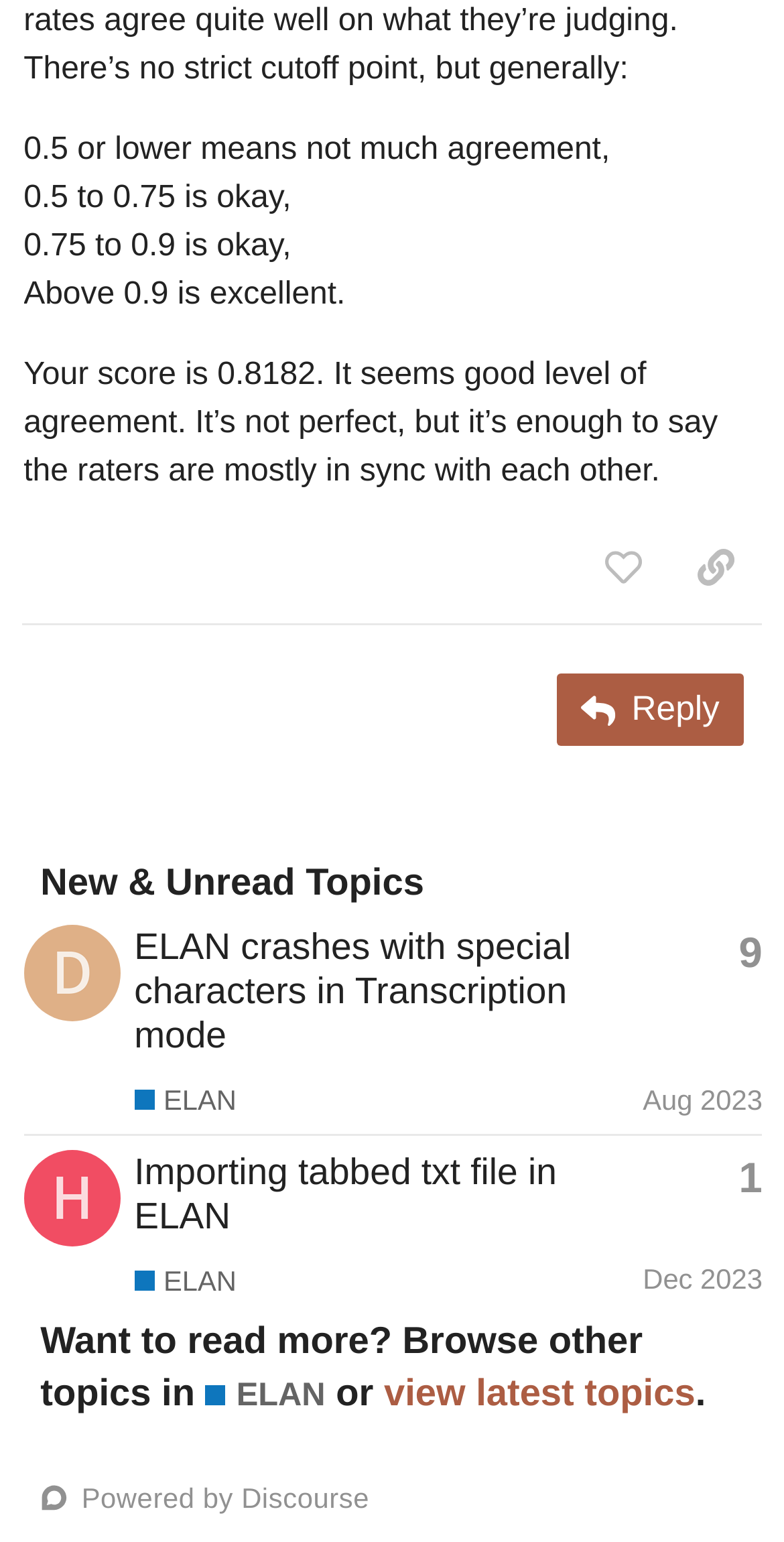Find and provide the bounding box coordinates for the UI element described here: "view latest topics". The coordinates should be given as four float numbers between 0 and 1: [left, top, right, bottom].

[0.49, 0.889, 0.887, 0.917]